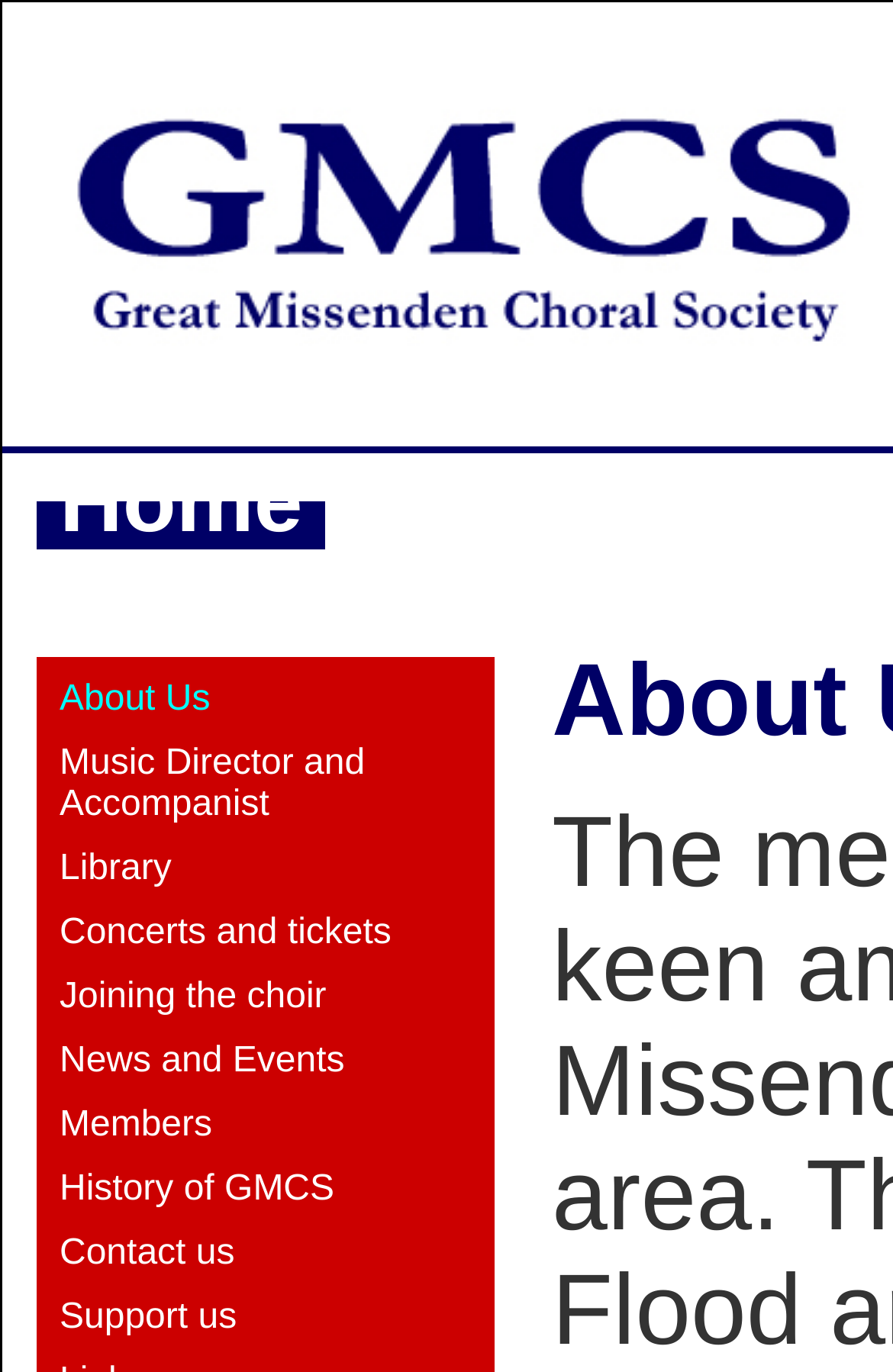Please identify the bounding box coordinates of the element that needs to be clicked to perform the following instruction: "view upcoming concerts and tickets".

[0.067, 0.666, 0.438, 0.694]